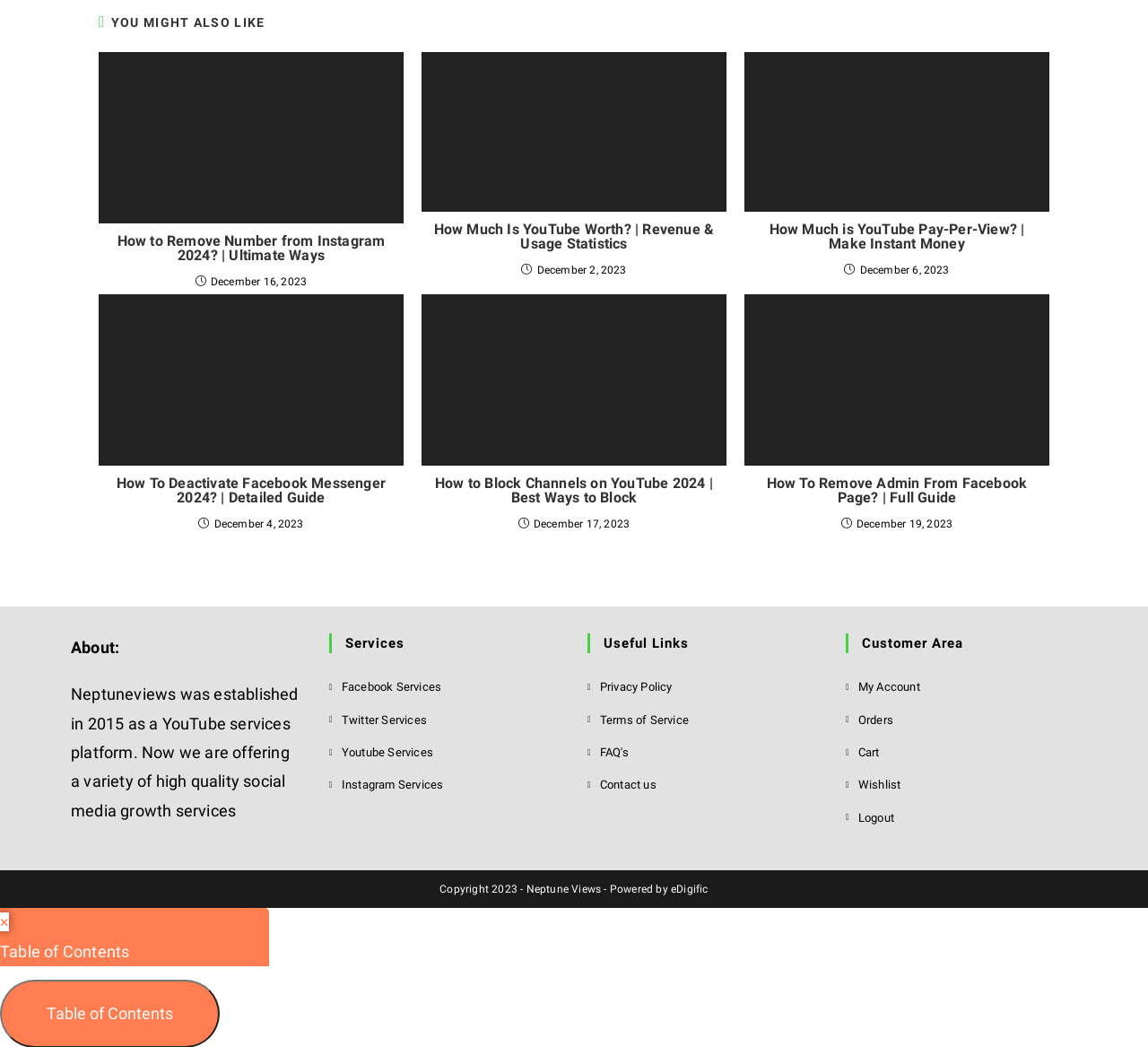Determine the bounding box coordinates of the region to click in order to accomplish the following instruction: "Check the Copyright information". Provide the coordinates as four float numbers between 0 and 1, specifically [left, top, right, bottom].

[0.383, 0.843, 0.617, 0.855]